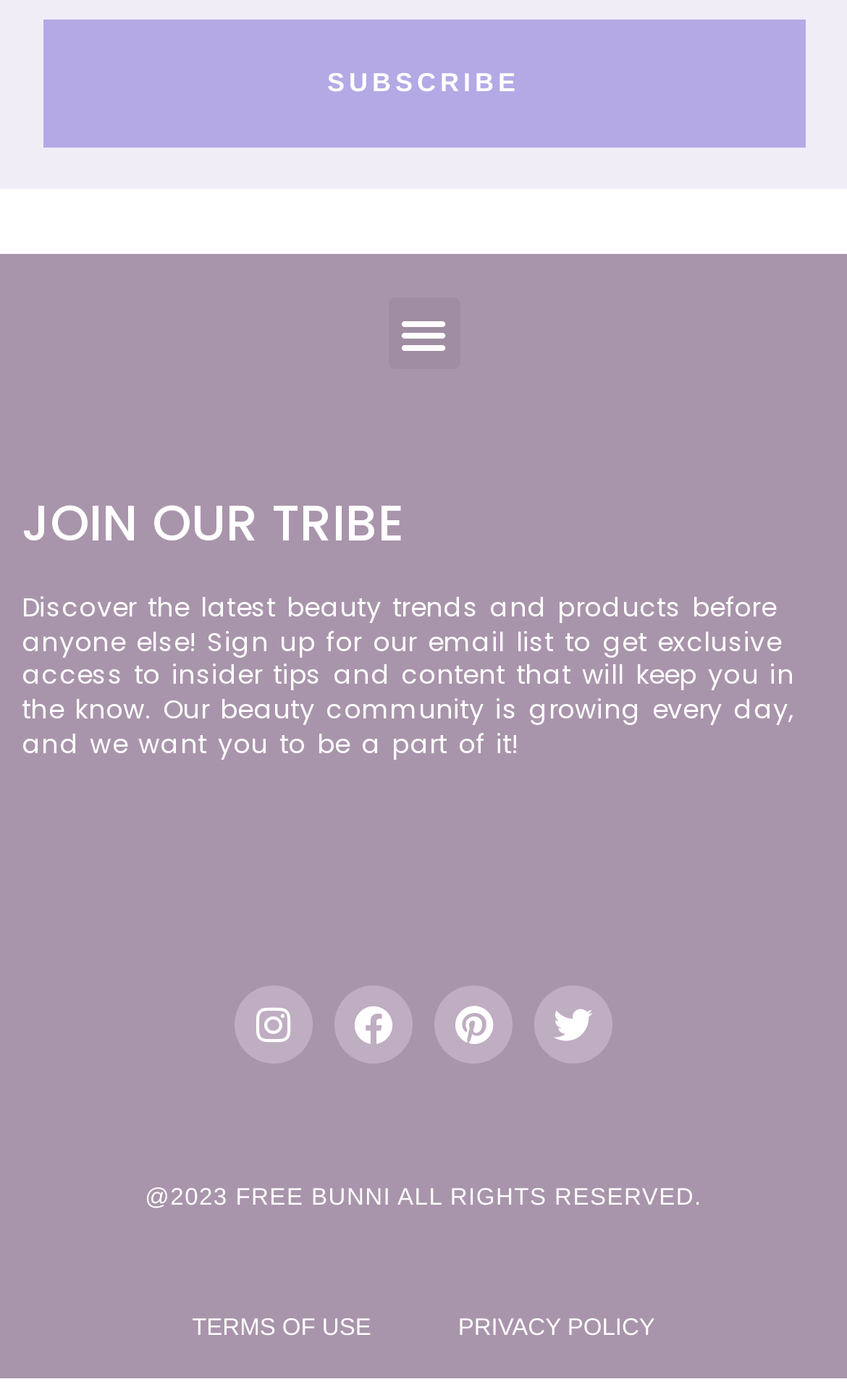Find the UI element described as: "Terms of Use" and predict its bounding box coordinates. Ensure the coordinates are four float numbers between 0 and 1, [left, top, right, bottom].

[0.175, 0.913, 0.49, 0.984]